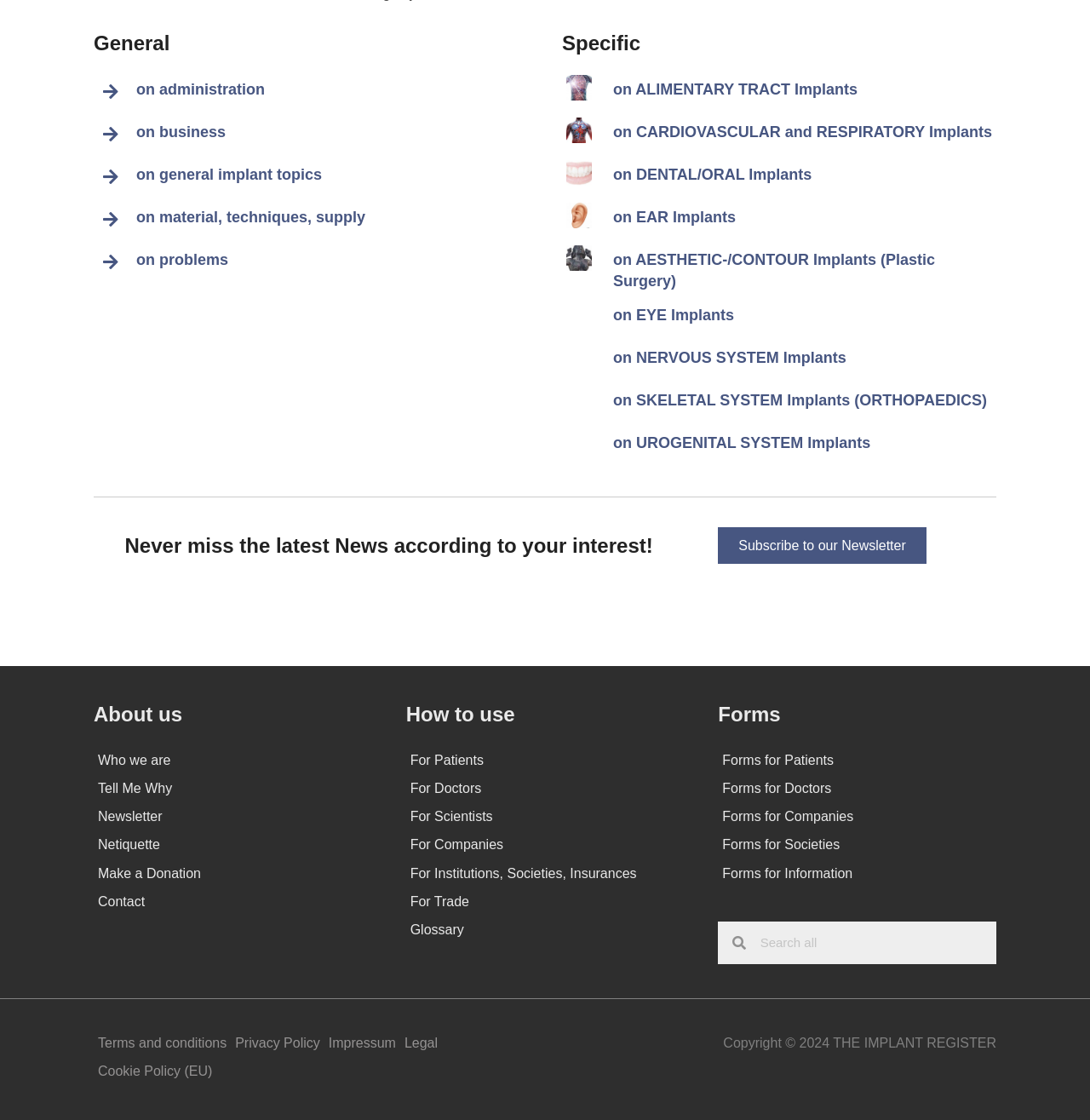Please provide the bounding box coordinates in the format (top-left x, top-left y, bottom-right x, bottom-right y). Remember, all values are floating point numbers between 0 and 1. What is the bounding box coordinate of the region described as: Impressum

[0.297, 0.919, 0.367, 0.944]